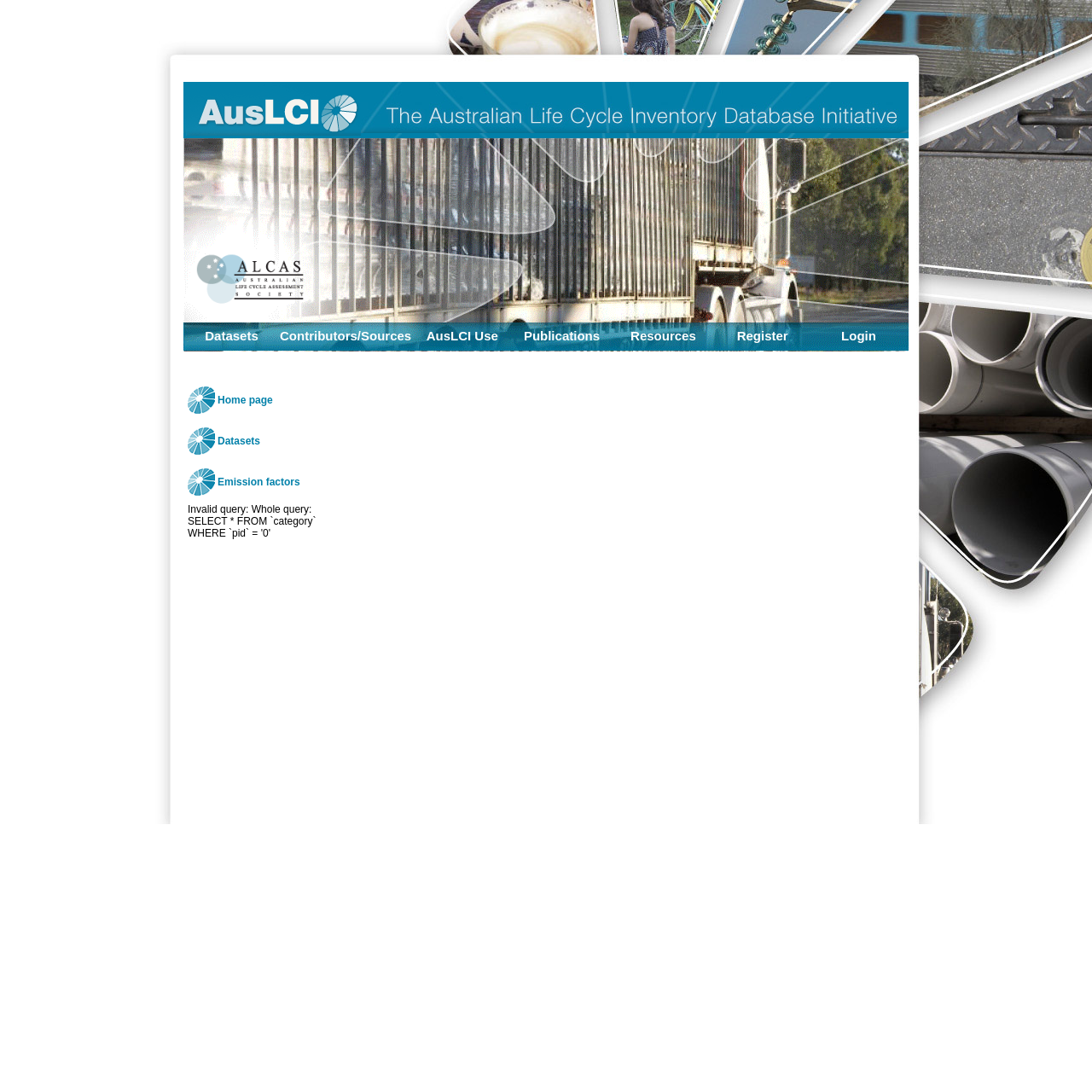What is the purpose of the 'Register' link?
Using the image provided, answer with just one word or phrase.

To register an account